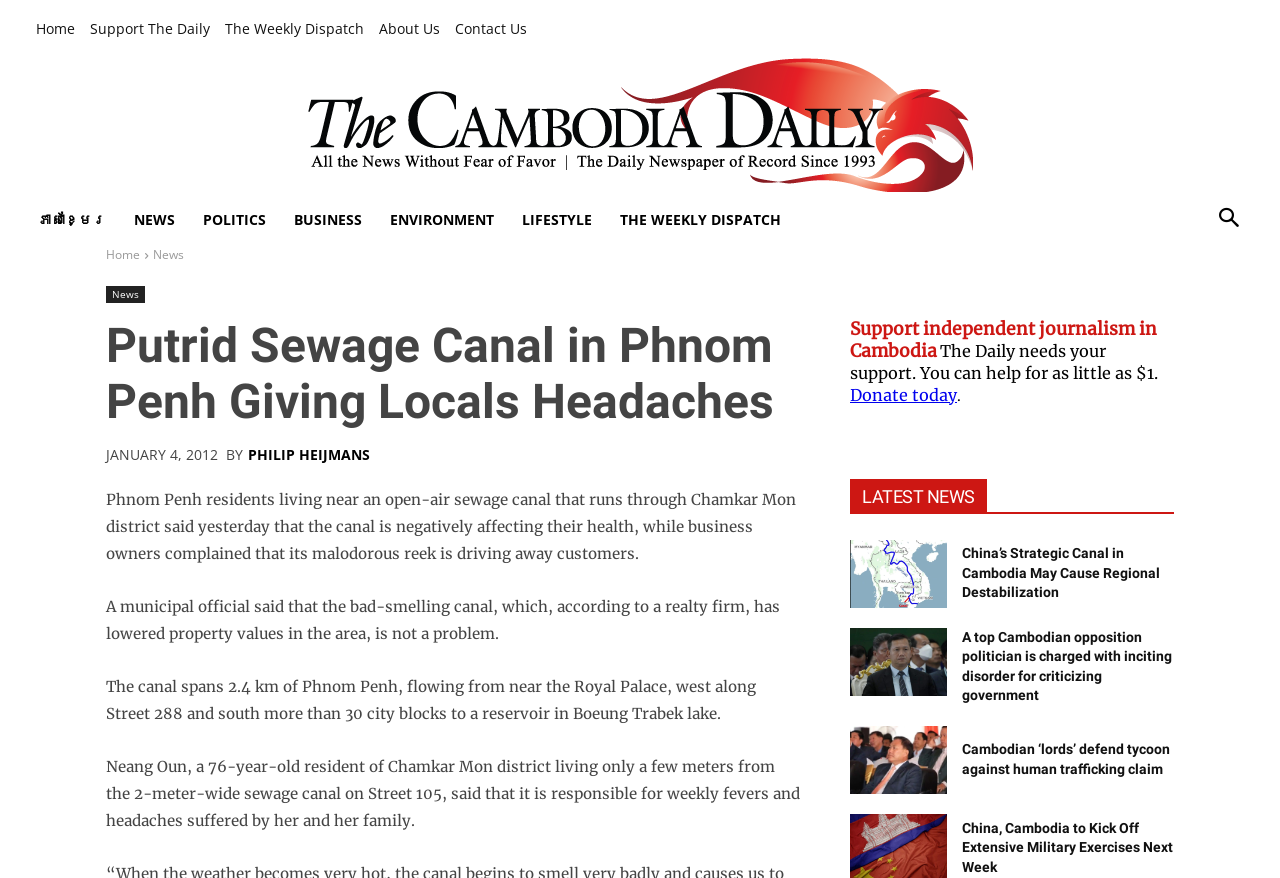Please specify the bounding box coordinates of the area that should be clicked to accomplish the following instruction: "Read the news article 'Putrid Sewage Canal in Phnom Penh Giving Locals Headaches'". The coordinates should consist of four float numbers between 0 and 1, i.e., [left, top, right, bottom].

[0.083, 0.363, 0.627, 0.488]